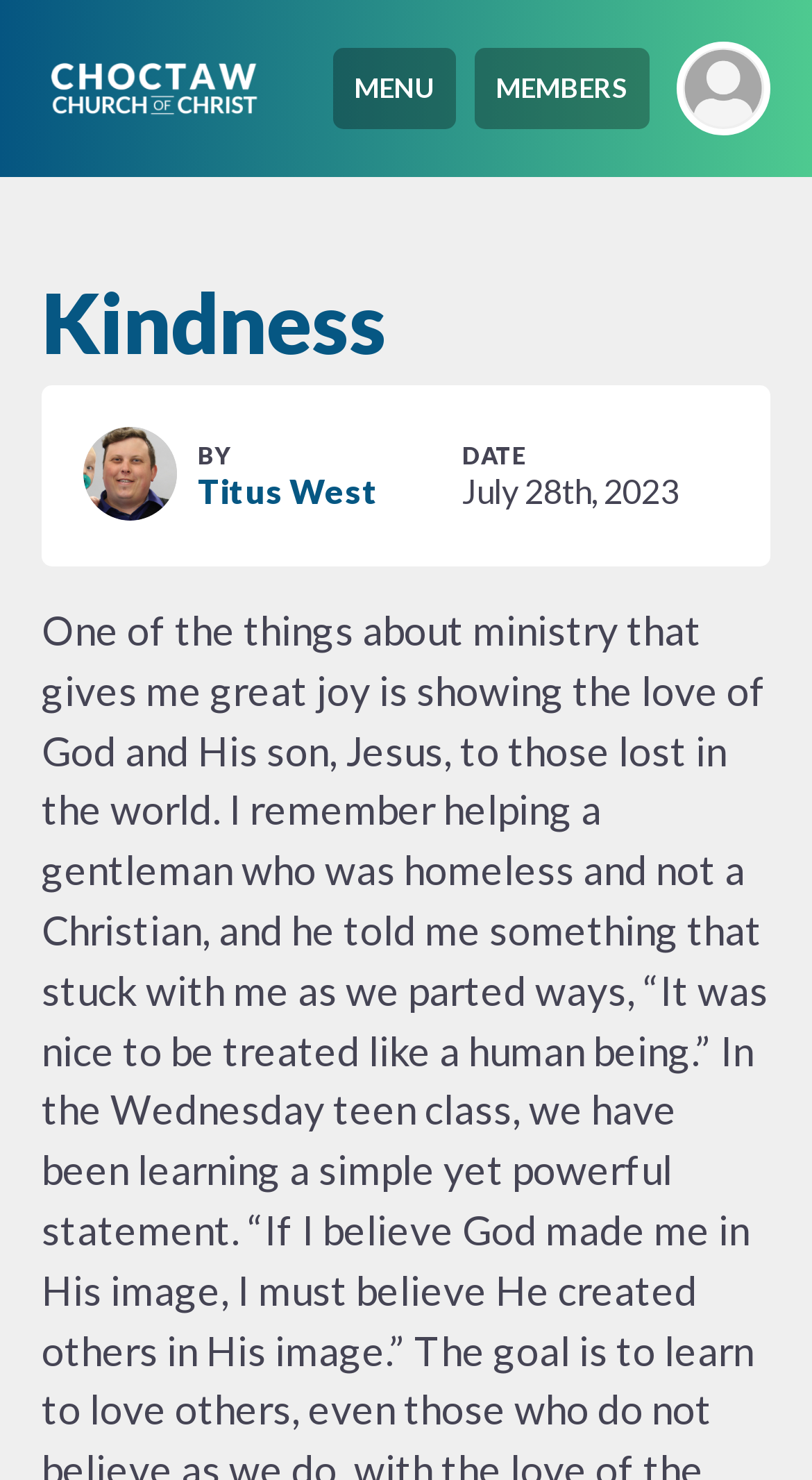Determine the bounding box coordinates for the UI element described. Format the coordinates as (top-left x, top-left y, bottom-right x, bottom-right y) and ensure all values are between 0 and 1. Element description: Titus West

[0.244, 0.318, 0.467, 0.344]